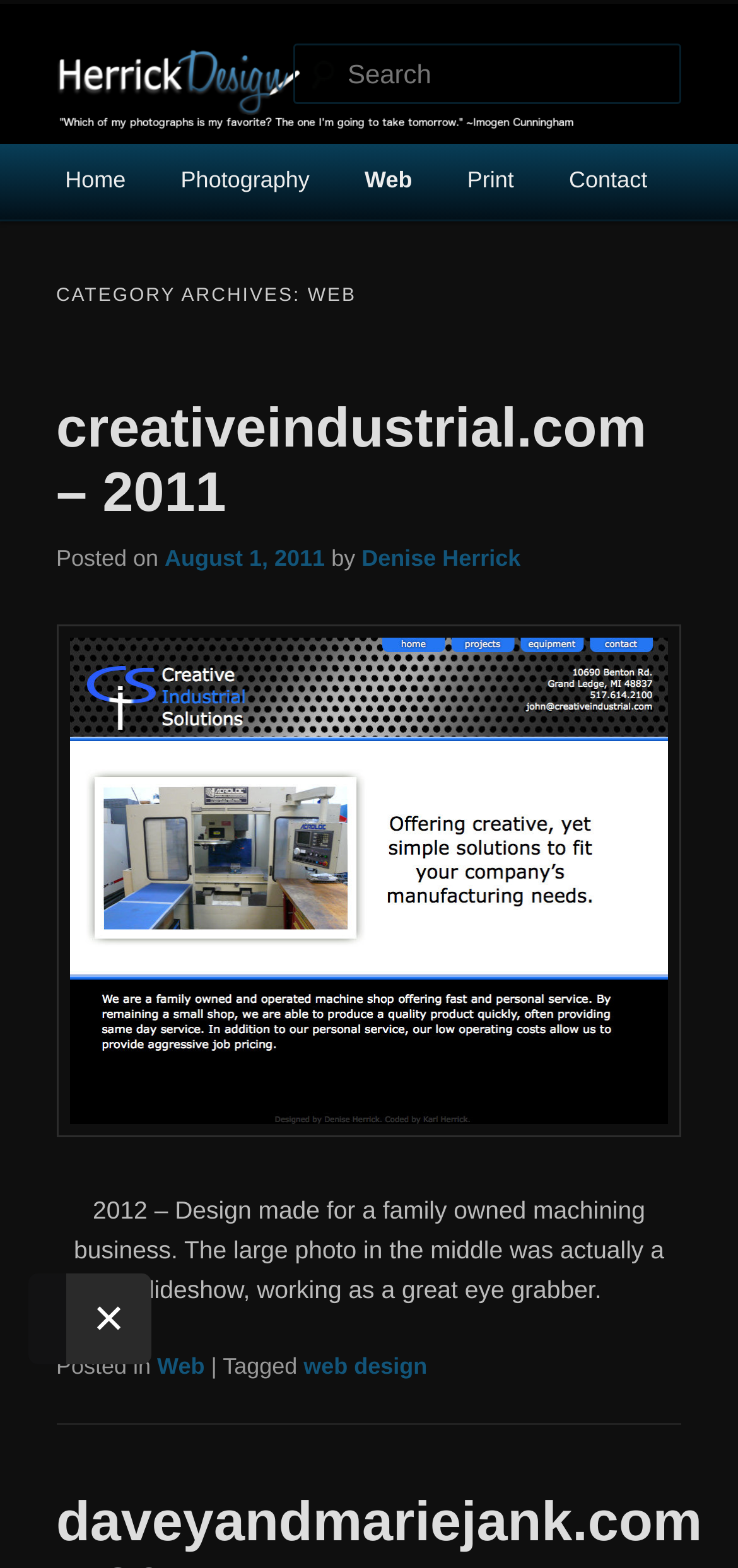Based on the image, provide a detailed response to the question:
What is the quote on the webpage?

The quote on the webpage is 'Which of my photographs is my favorite? The one I’m going to take tomorrow.' which is attributed to Imogen Cunningham and is displayed below the main heading.